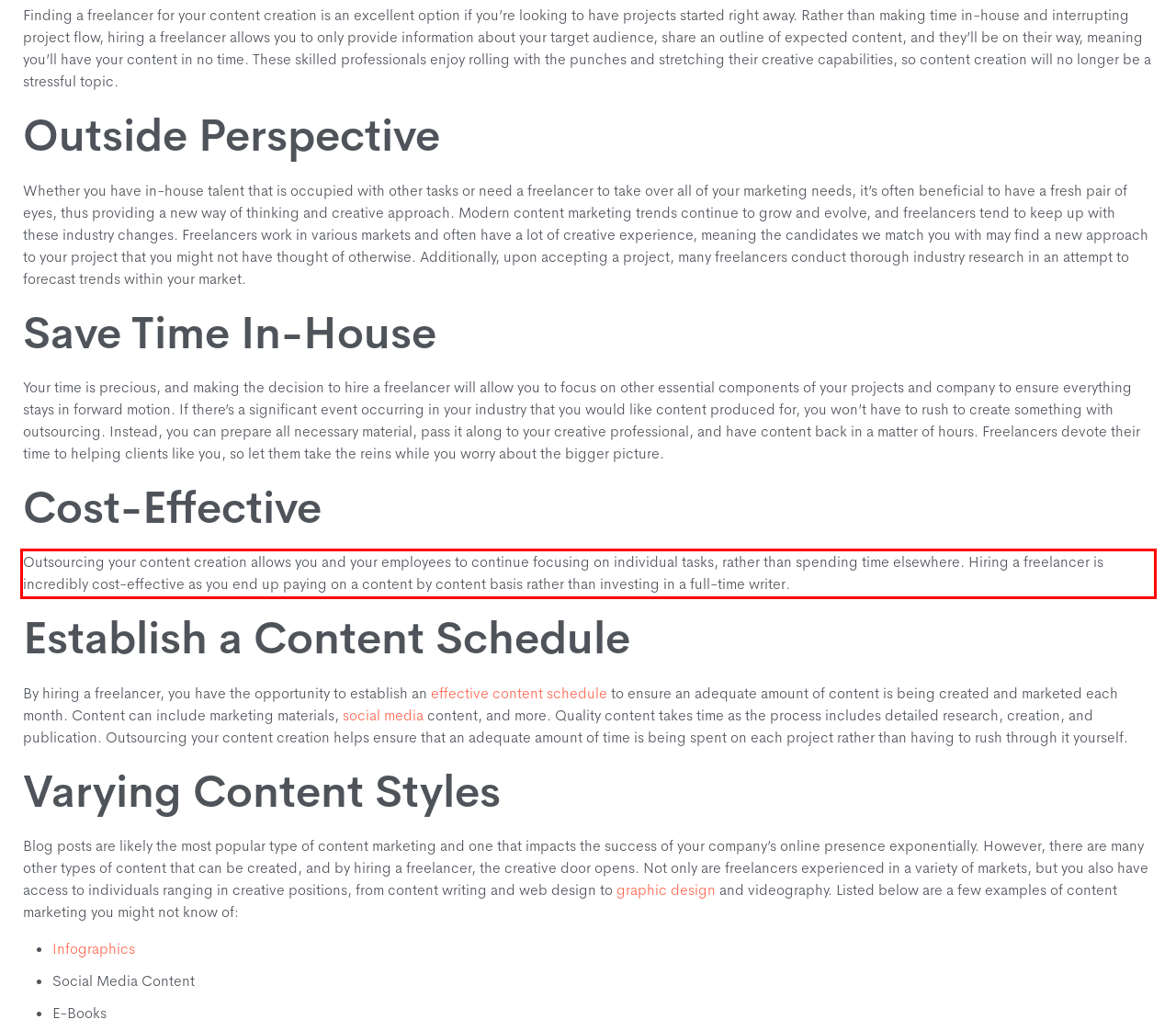Locate the red bounding box in the provided webpage screenshot and use OCR to determine the text content inside it.

Outsourcing your content creation allows you and your employees to continue focusing on individual tasks, rather than spending time elsewhere. Hiring a freelancer is incredibly cost-effective as you end up paying on a content by content basis rather than investing in a full-time writer.